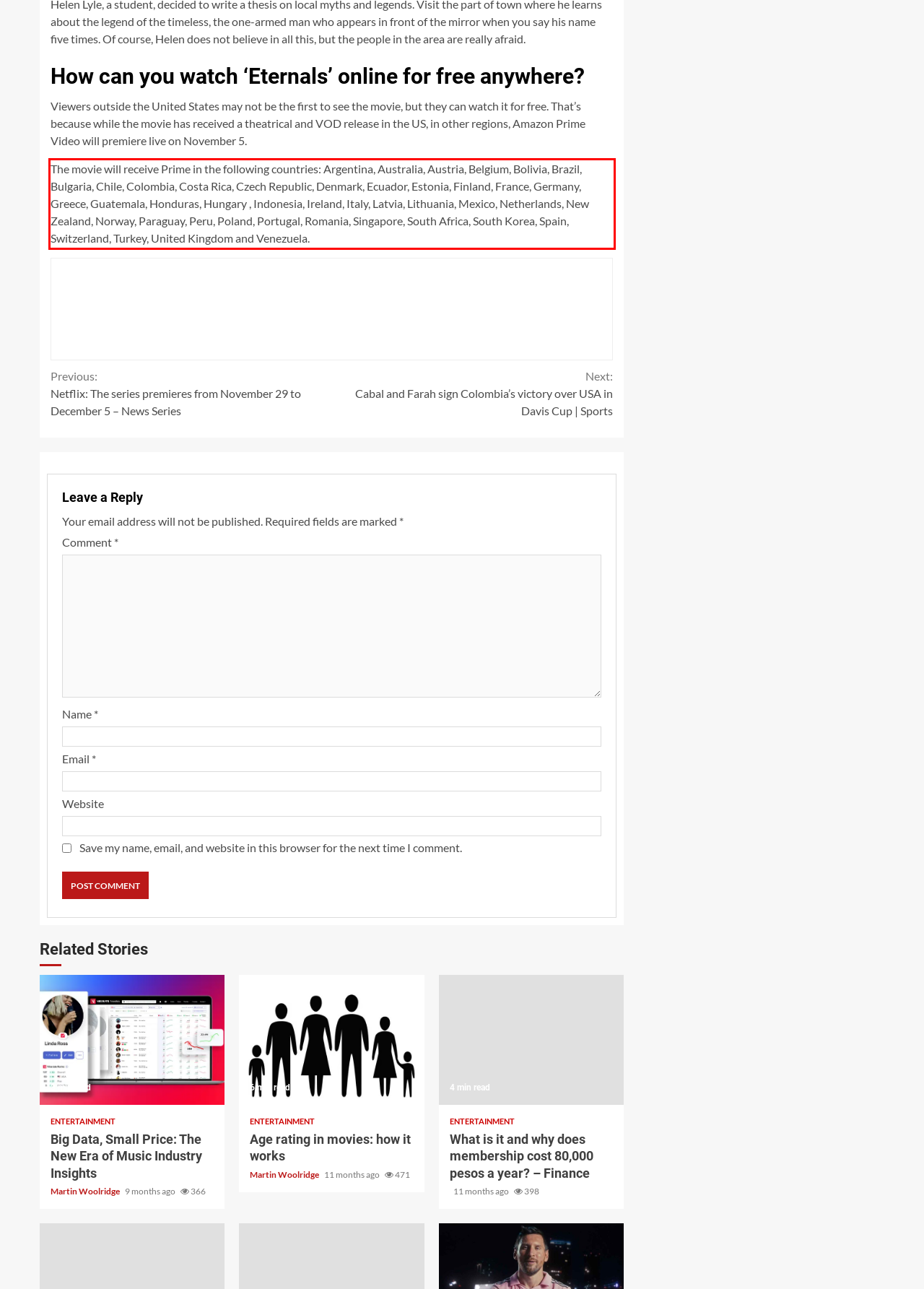You are provided with a screenshot of a webpage that includes a red bounding box. Extract and generate the text content found within the red bounding box.

The movie will receive Prime in the following countries: Argentina, Australia, Austria, Belgium, Bolivia, Brazil, Bulgaria, Chile, Colombia, Costa Rica, Czech Republic, Denmark, Ecuador, Estonia, Finland, France, Germany, Greece, Guatemala, Honduras, Hungary , Indonesia, Ireland, Italy, Latvia, Lithuania, Mexico, Netherlands, New Zealand, Norway, Paraguay, Peru, Poland, Portugal, Romania, Singapore, South Africa, South Korea, Spain, Switzerland, Turkey, United Kingdom and Venezuela.